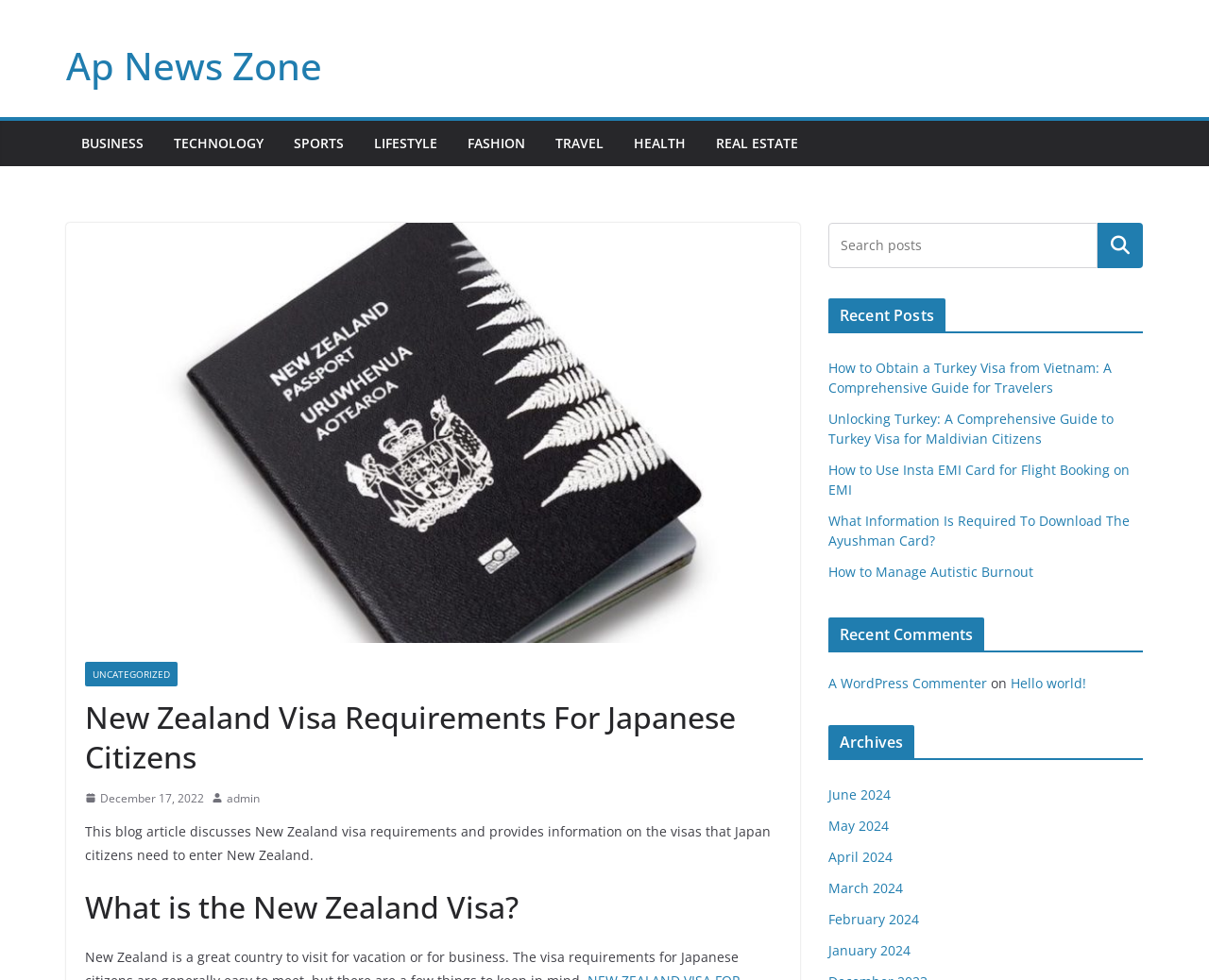Please find the bounding box coordinates in the format (top-left x, top-left y, bottom-right x, bottom-right y) for the given element description. Ensure the coordinates are floating point numbers between 0 and 1. Description: A WordPress Commenter

[0.685, 0.688, 0.816, 0.706]